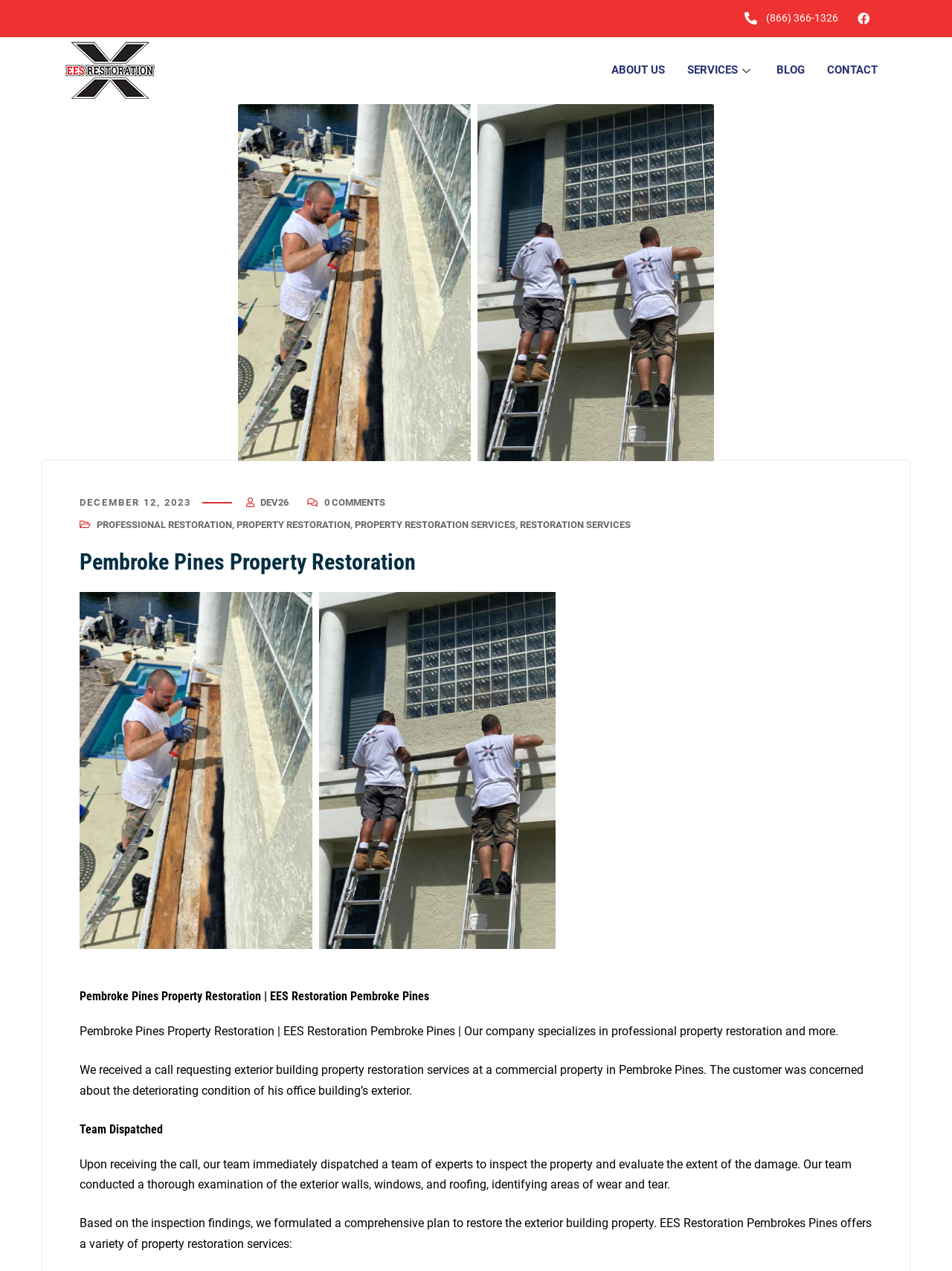Determine the main text heading of the webpage and provide its content.

Pembroke Pines Property Restoration